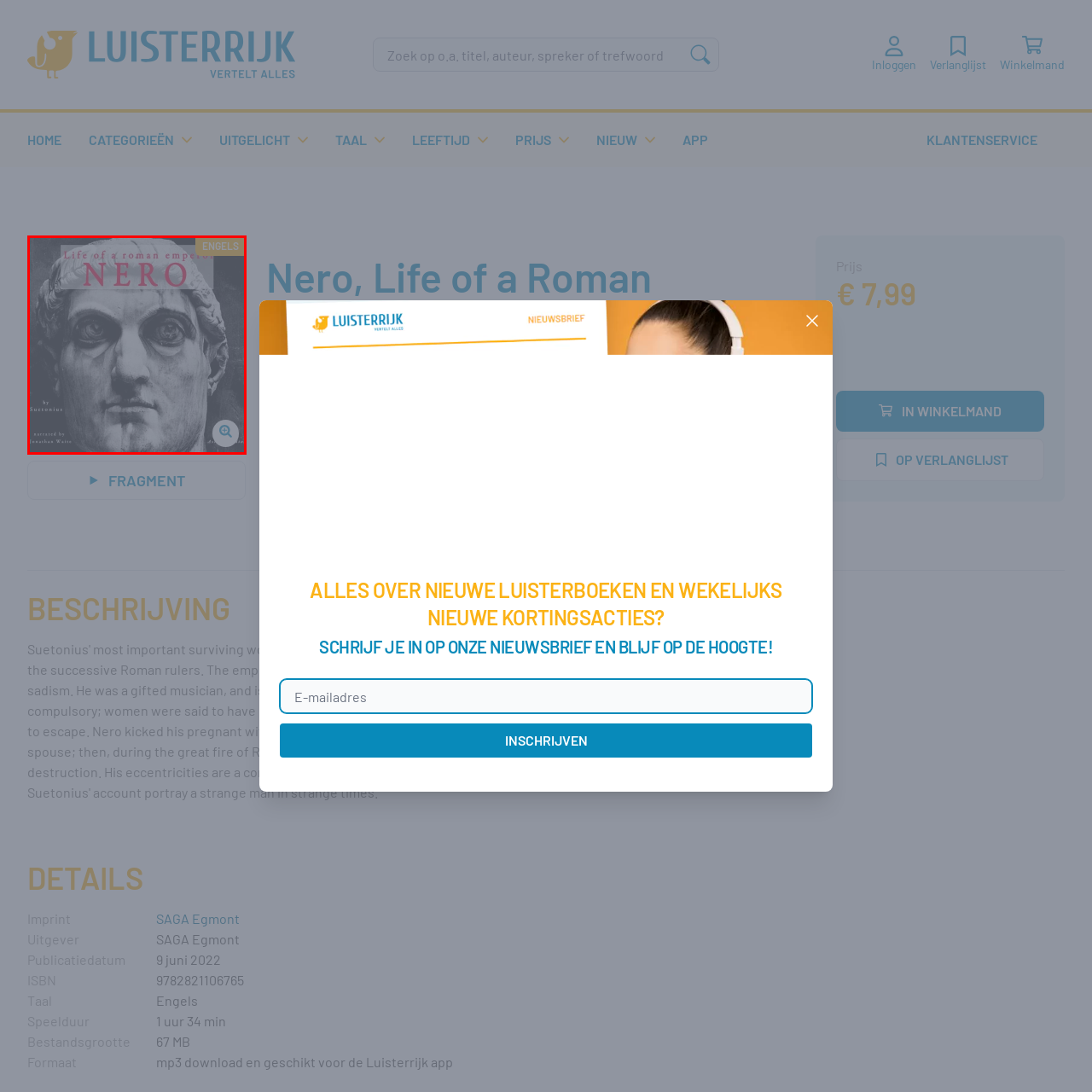Describe extensively the image content marked by the red bounding box.

The image showcases the audiobook cover for "Nero, Life of a Roman Emperor," narrated by Jonathan Waite and based on the work by Suetonius. The cover features a prominent sculpture of Emperor Nero, emphasizing his historical significance. The title "NERO" is displayed in large, striking red letters against a muted background, enhancing visibility. Below the title, the author's name, "by Suetonius," is presented in smaller text. The cover also highlights the language, "ENGELS," indicating that the audiobook is in English. A circular magnifying glass icon is present in the bottom right corner, suggesting an interaction option for further exploration.